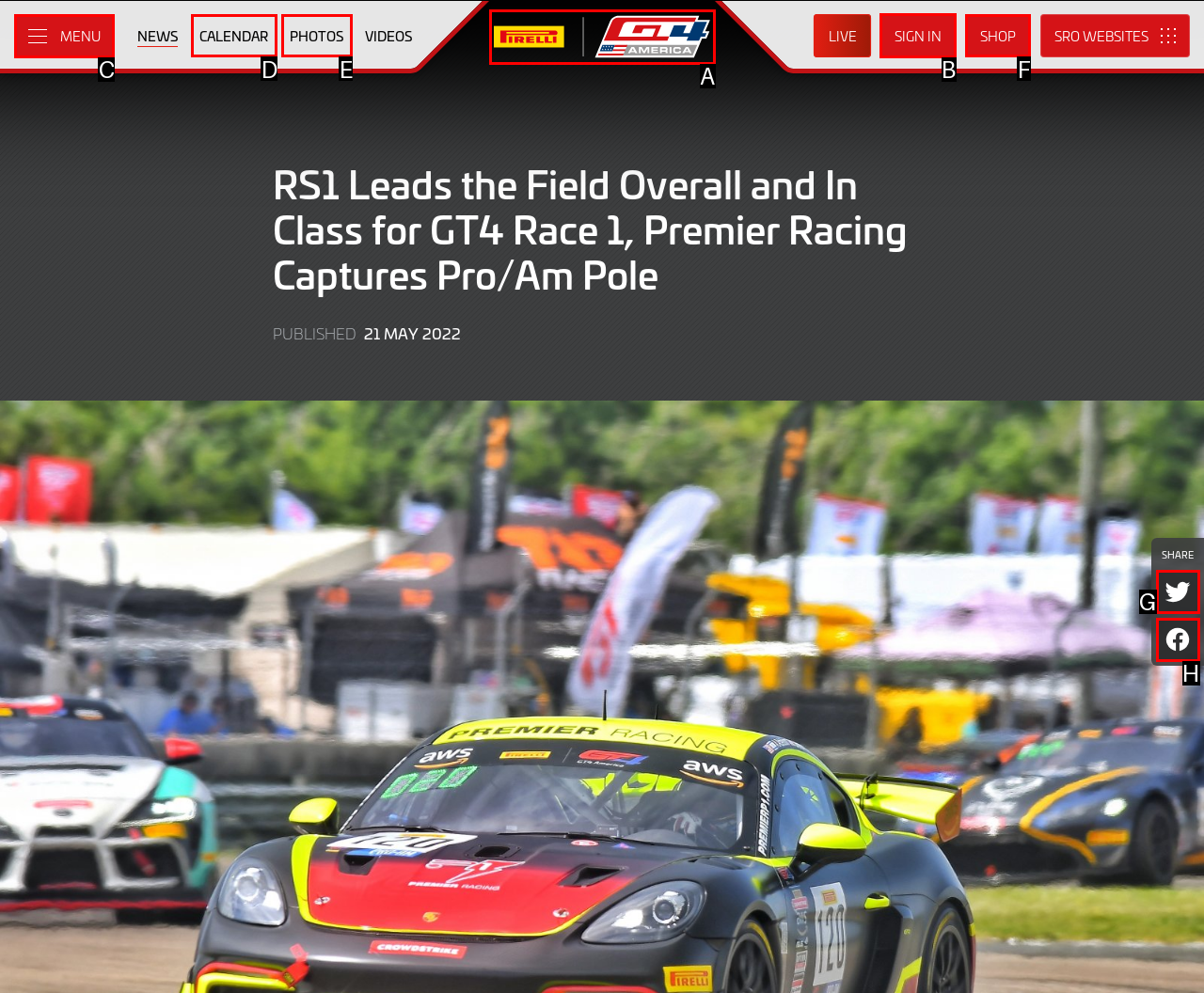To achieve the task: Sign in to the website, which HTML element do you need to click?
Respond with the letter of the correct option from the given choices.

B